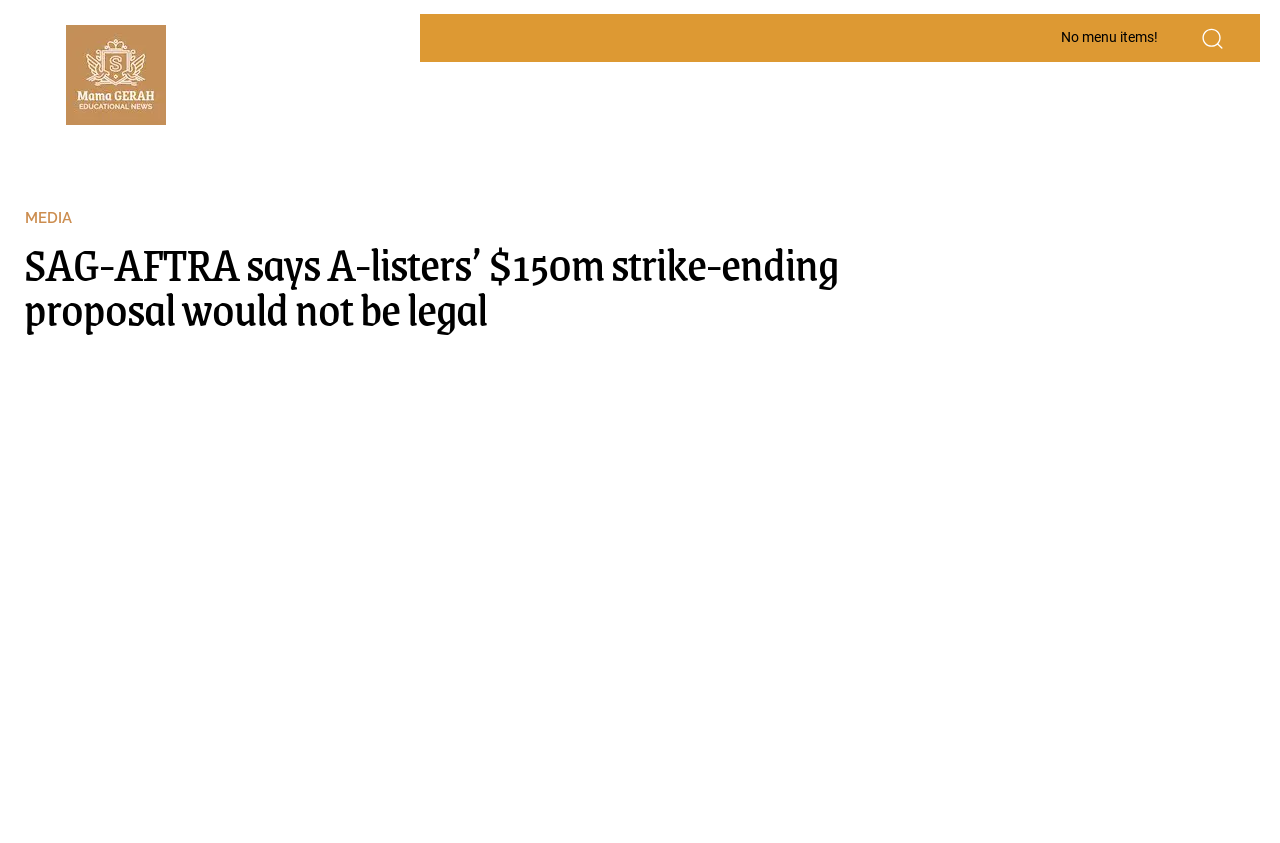Using the provided description: "Media", find the bounding box coordinates of the corresponding UI element. The output should be four float numbers between 0 and 1, in the format [left, top, right, bottom].

[0.02, 0.25, 0.056, 0.268]